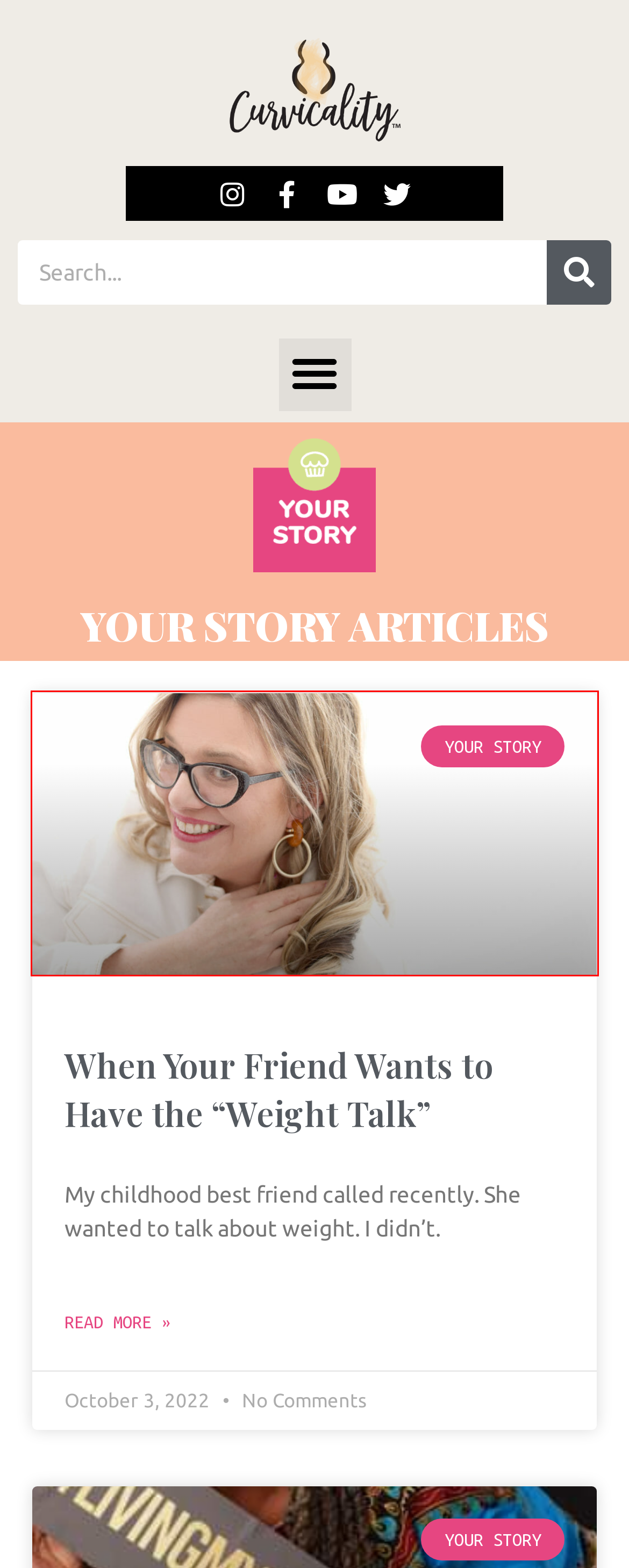Evaluate the webpage screenshot and identify the element within the red bounding box. Select the webpage description that best fits the new webpage after clicking the highlighted element. Here are the candidates:
A. Your Story | Page 3 of 3 | Curvicality - Where your curves are an asset
B. Evelyn Ceballos Column: Depression and Anxiety Give Way to a New State of
C. From Troubled Childhood to Plus-Size Model
D. When Your Friend Wants to Have the "Weight Talk"
E. Why I Started an Instagram to Beat Body Dysmorphia
F. Curvicality - Where your curves are an asset | Curvicality - Where your curves are an asset
G. Living With Lupus and Still Loving My Life
H. Plus Size Holiday Dresses: Curvicality Fashion Team's Top 5 Stunning

D